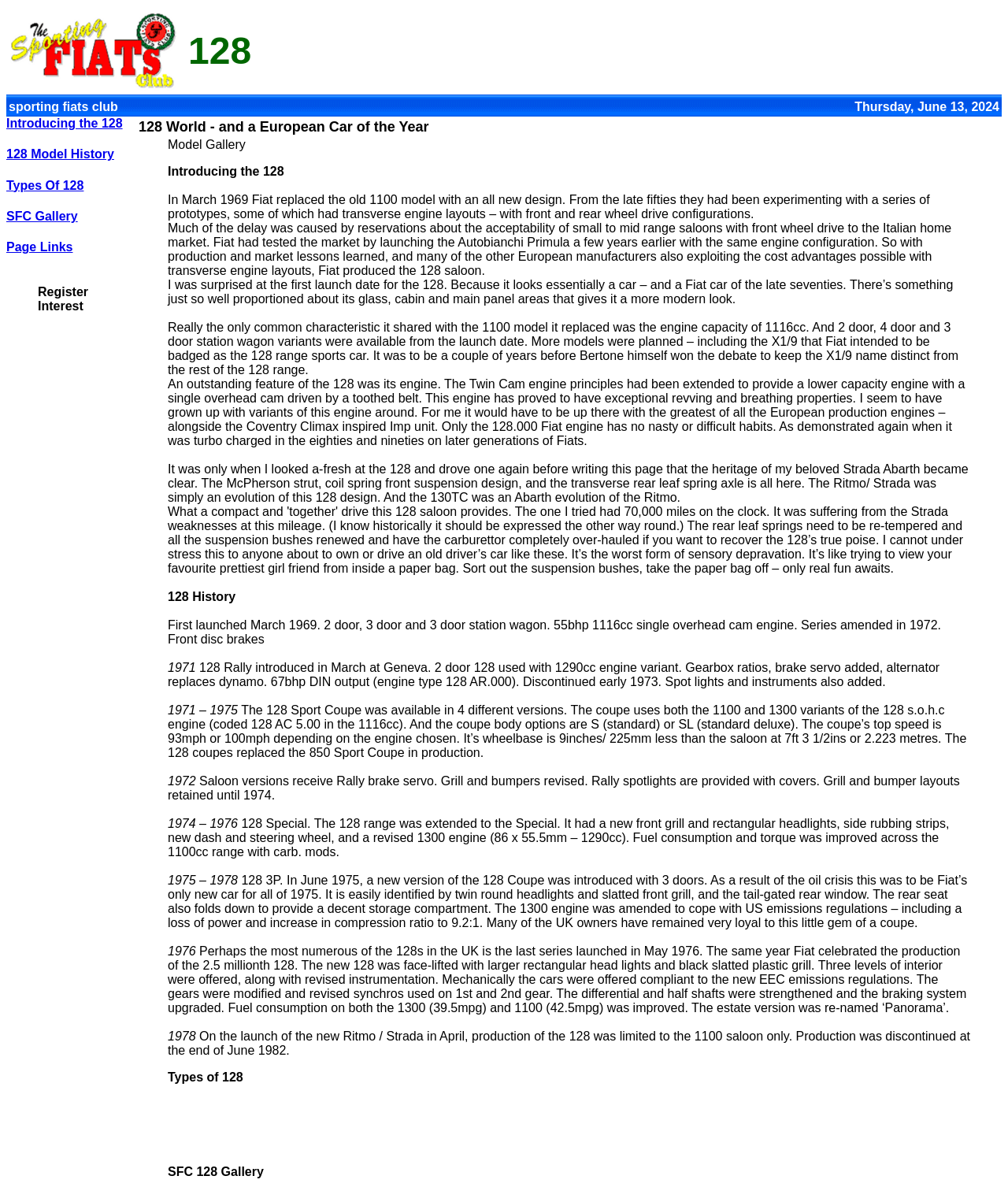Provide the bounding box coordinates for the UI element that is described by this text: "Page Links". The coordinates should be in the form of four float numbers between 0 and 1: [left, top, right, bottom].

[0.006, 0.202, 0.072, 0.214]